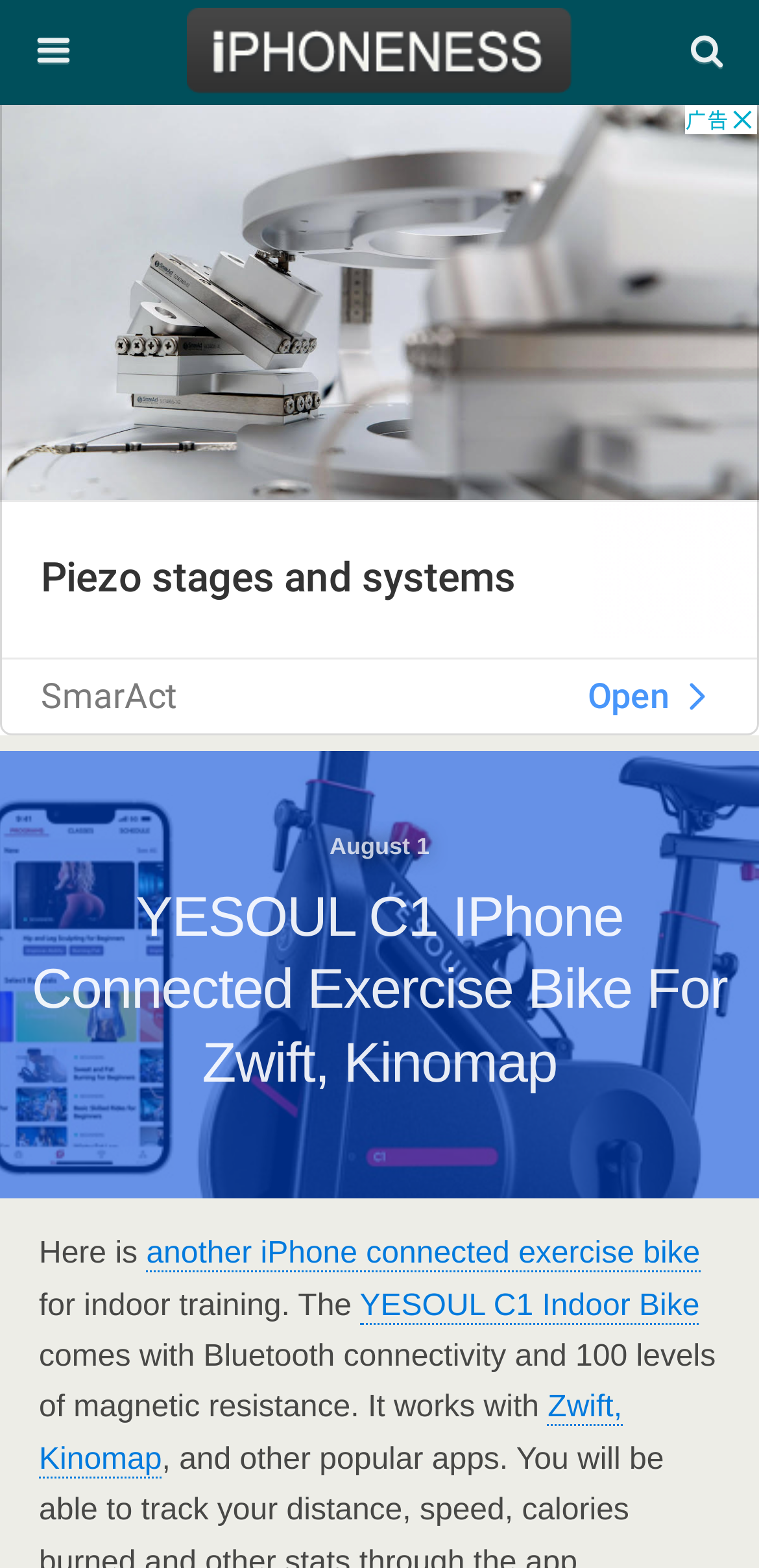Please answer the following question using a single word or phrase: 
What type of bike is being described?

Indoor exercise bike